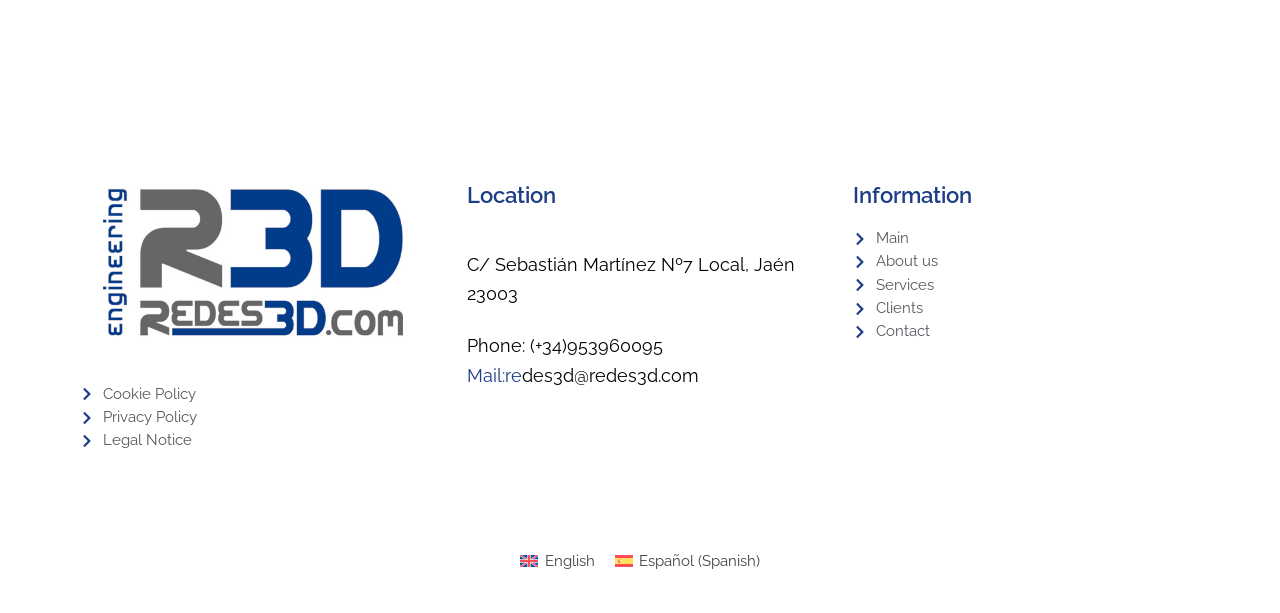Could you specify the bounding box coordinates for the clickable section to complete the following instruction: "Learn about the services"?

[0.667, 0.446, 0.938, 0.484]